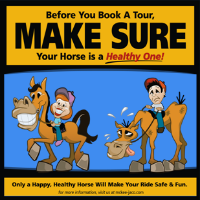Give a concise answer using only one word or phrase for this question:
What is the consequence of riding an unhealthy horse?

Unsafe and unfun ride